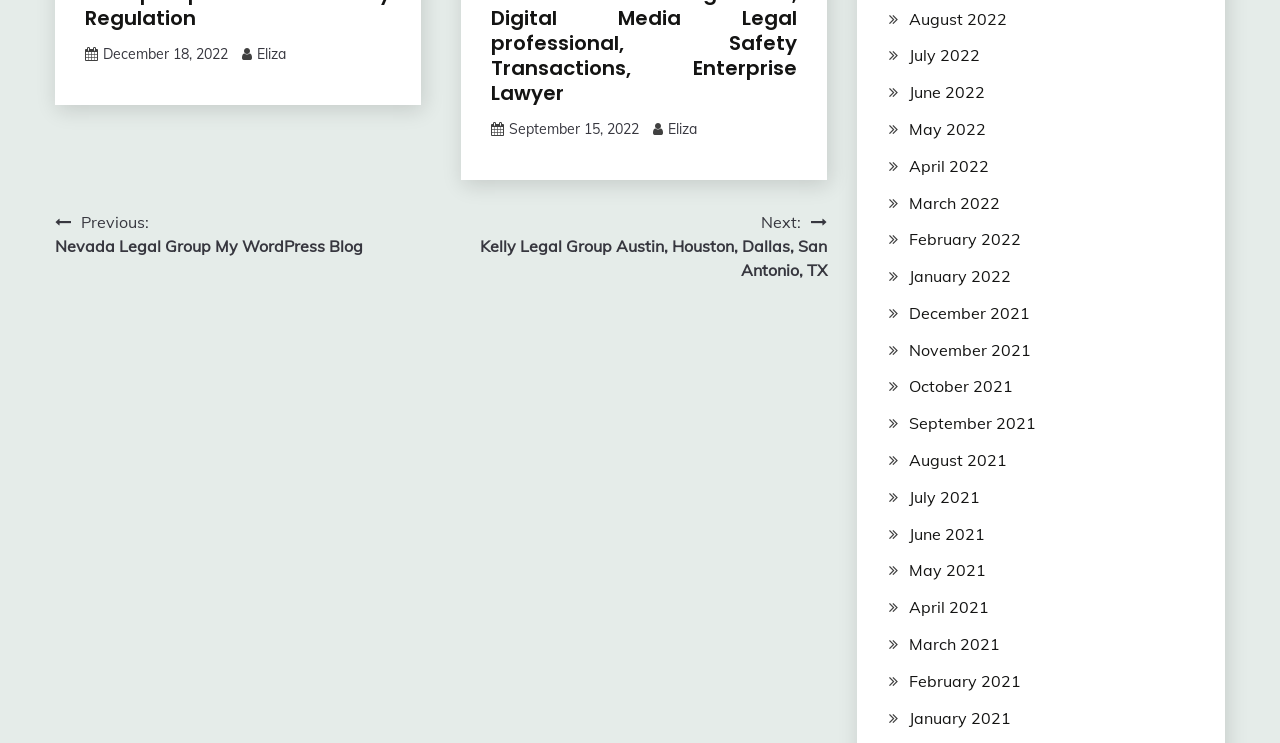Provide the bounding box for the UI element matching this description: "Dogs and Stormy Weather".

None